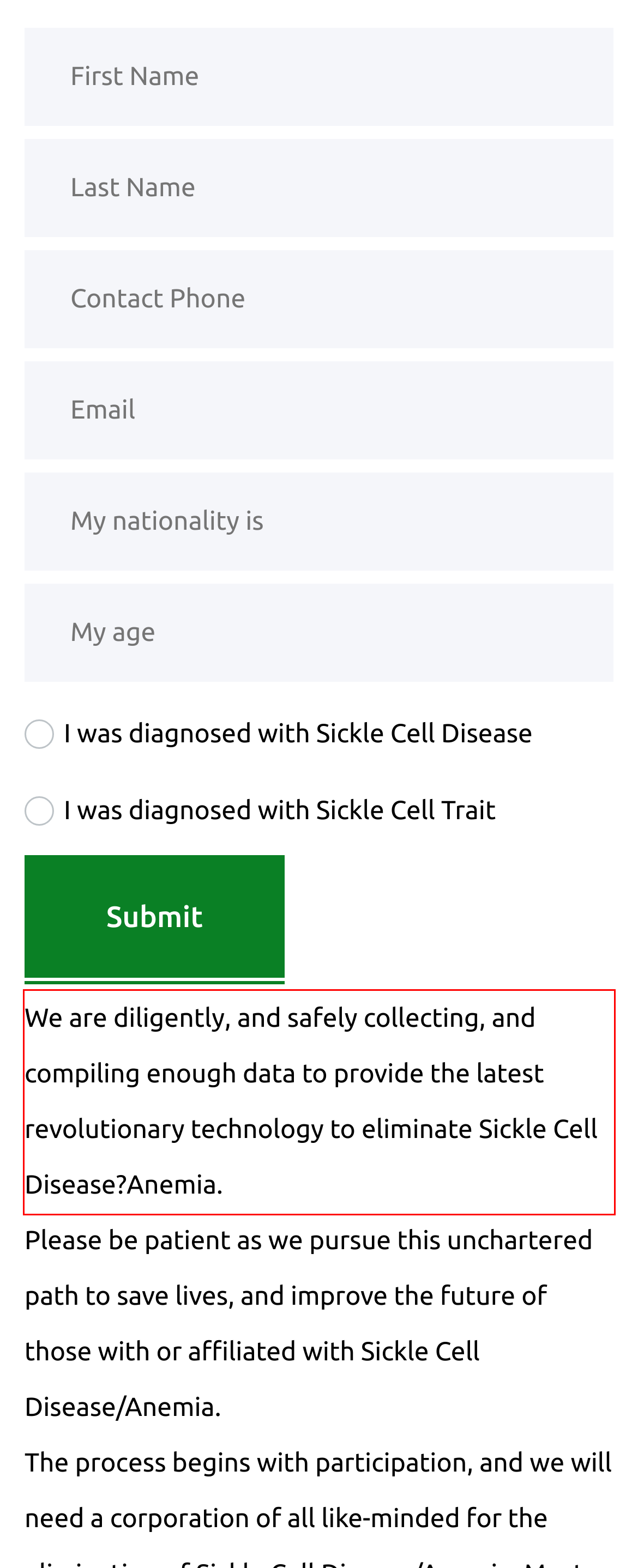Using the webpage screenshot, recognize and capture the text within the red bounding box.

We are diligently, and safely collecting, and compiling enough data to provide the latest revolutionary technology to eliminate Sickle Cell Disease?Anemia.